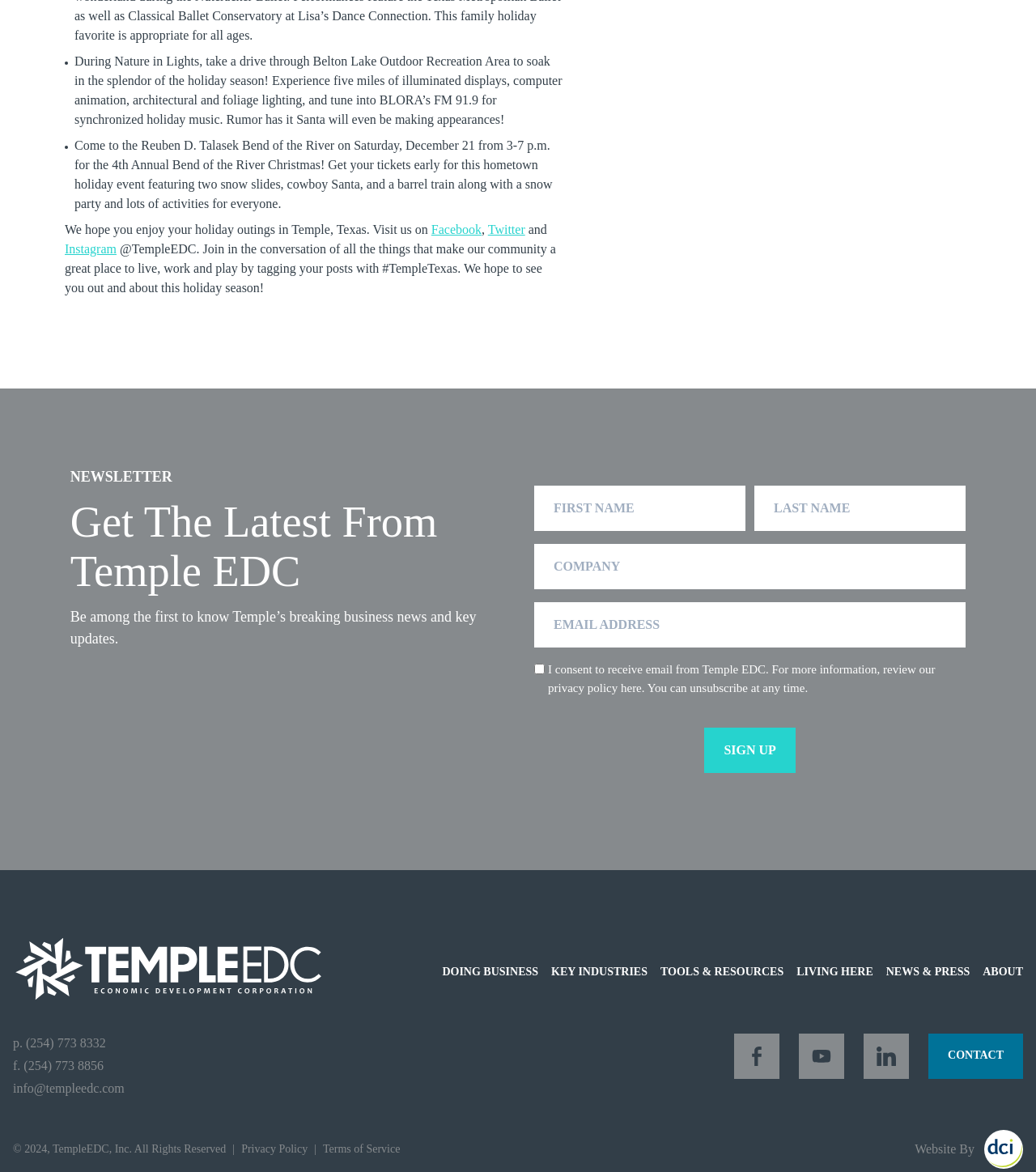What is the contact information provided at the bottom of the webpage?
Based on the visual details in the image, please answer the question thoroughly.

The contact information provided at the bottom of the webpage includes a phone number (254) 773 8332, a fax number (254) 773 8856, and an email address info@templeedc.com.